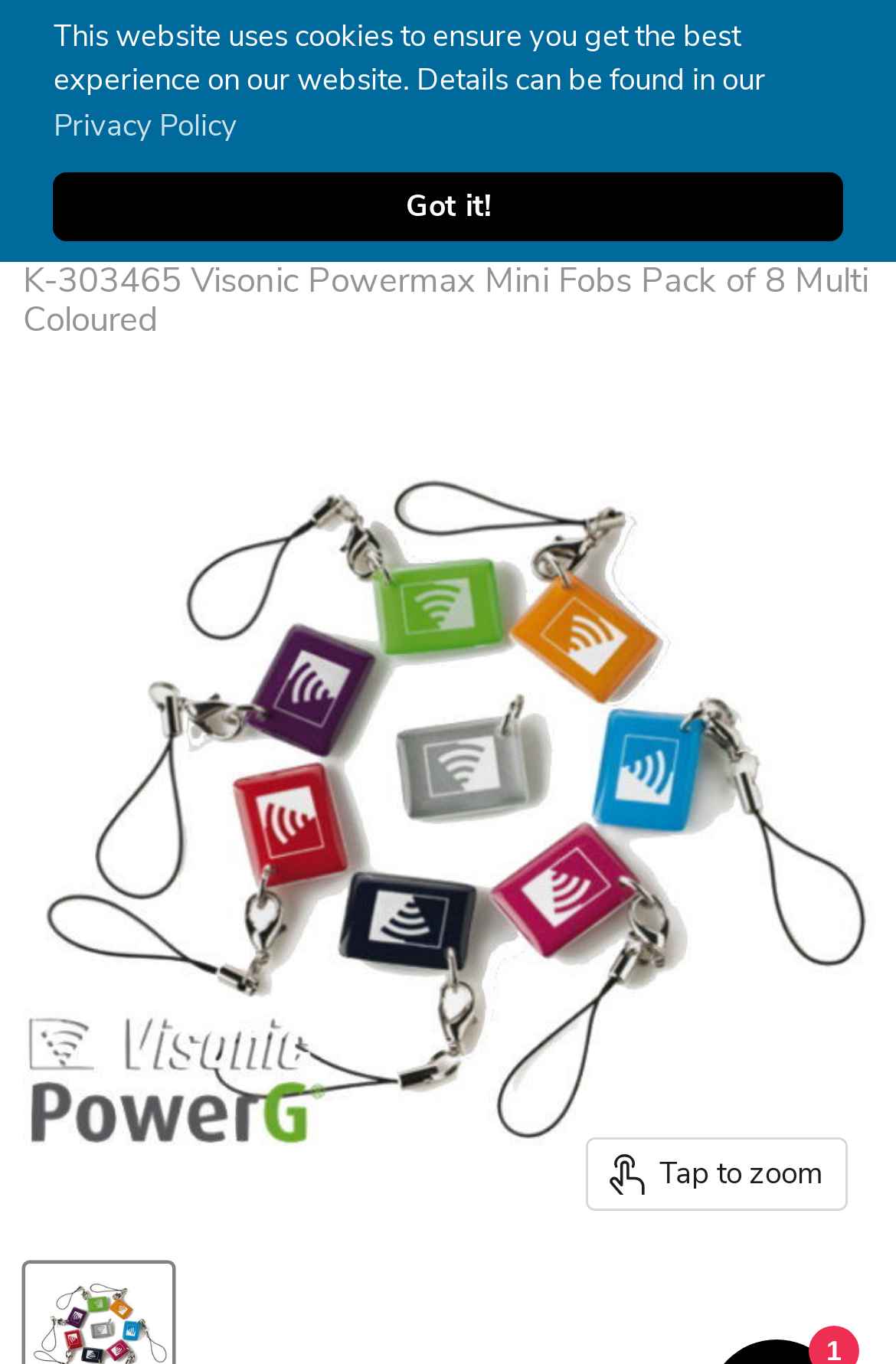What can be done with the 'View cart' link?
Based on the image, provide a one-word or brief-phrase response.

View shopping cart